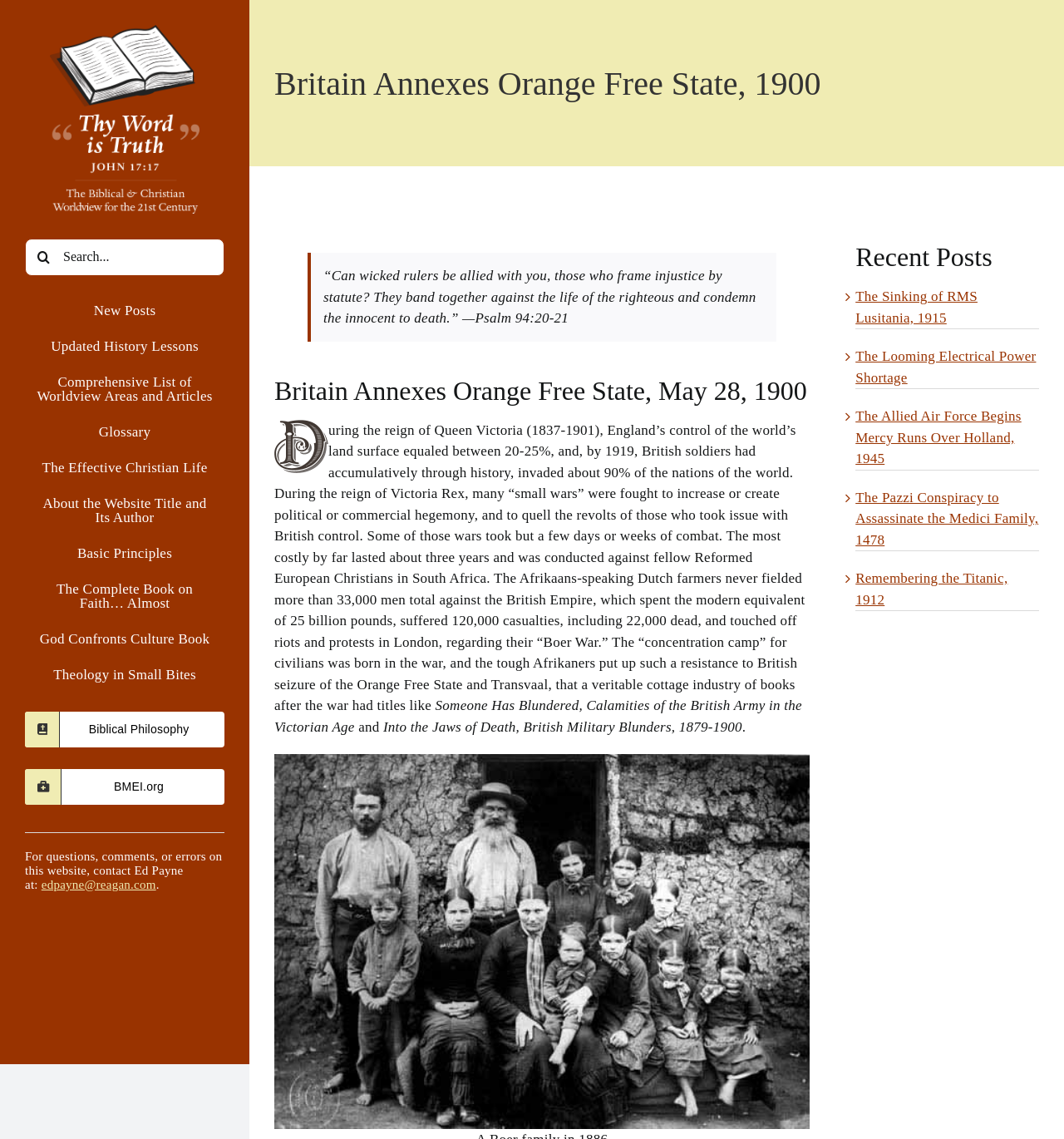Identify the bounding box coordinates of the region that should be clicked to execute the following instruction: "Read about Britain Annexes Orange Free State, 1900".

[0.258, 0.056, 0.977, 0.09]